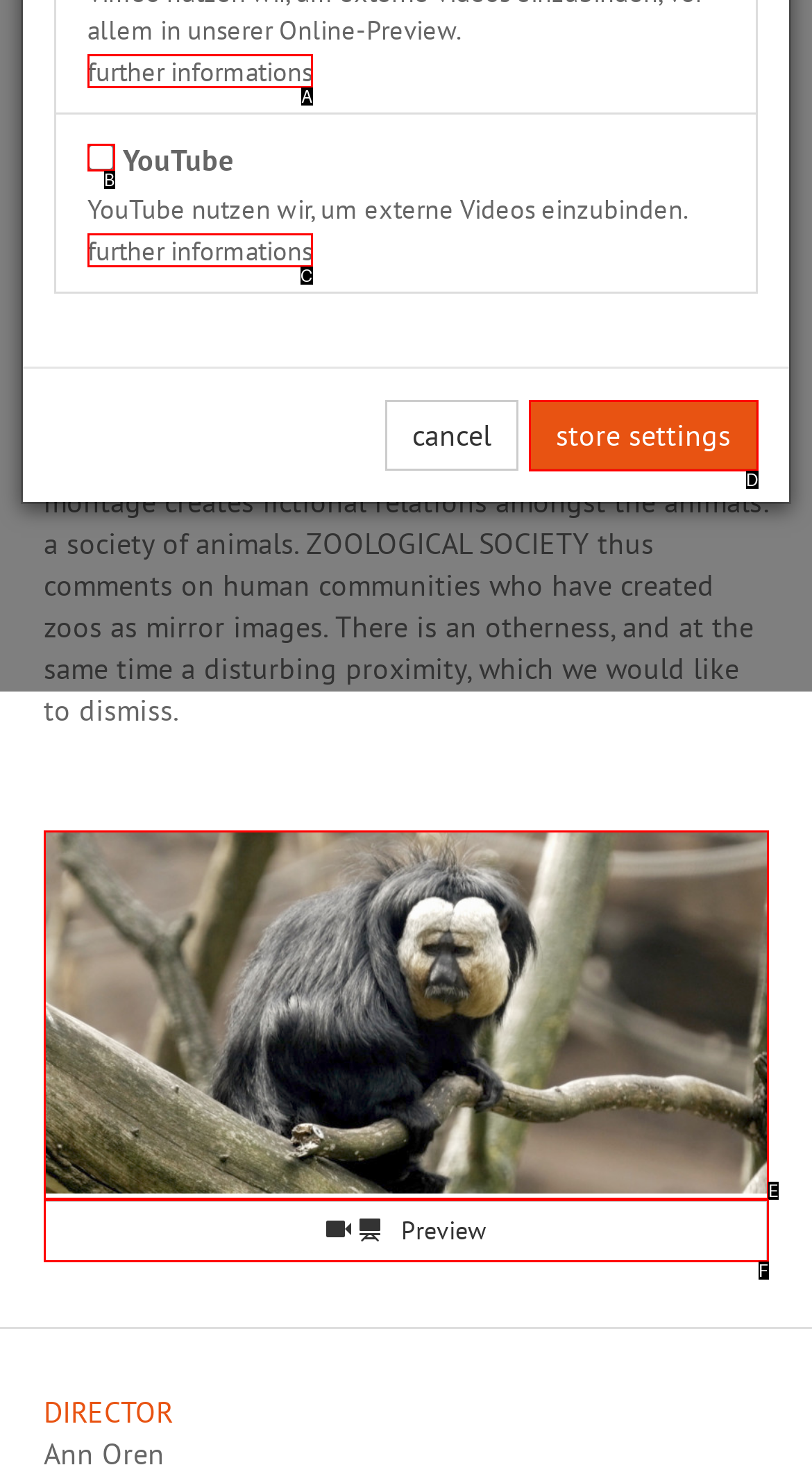Tell me which one HTML element best matches the description: further informations
Answer with the option's letter from the given choices directly.

C